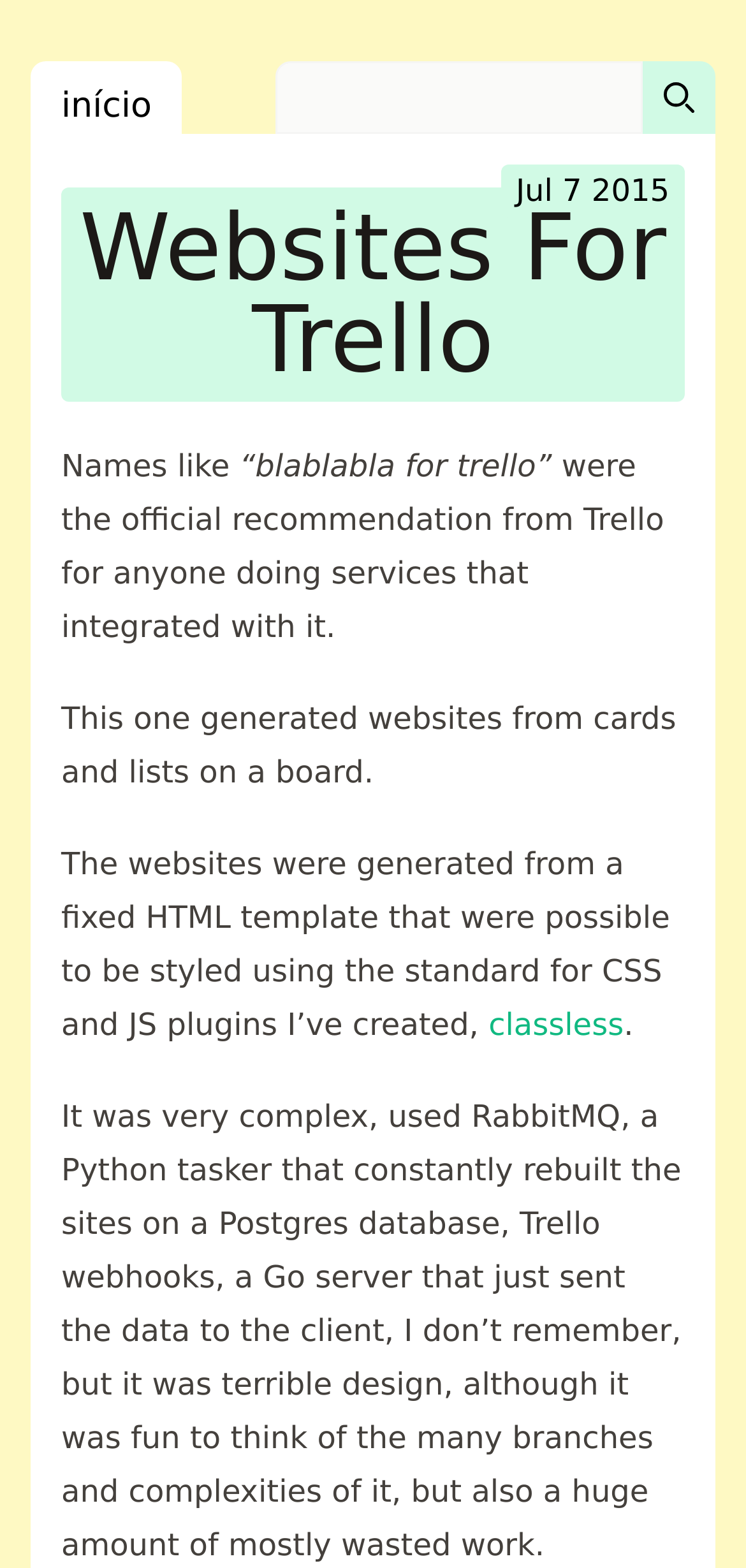Extract the primary header of the webpage and generate its text.

Websites For Trello